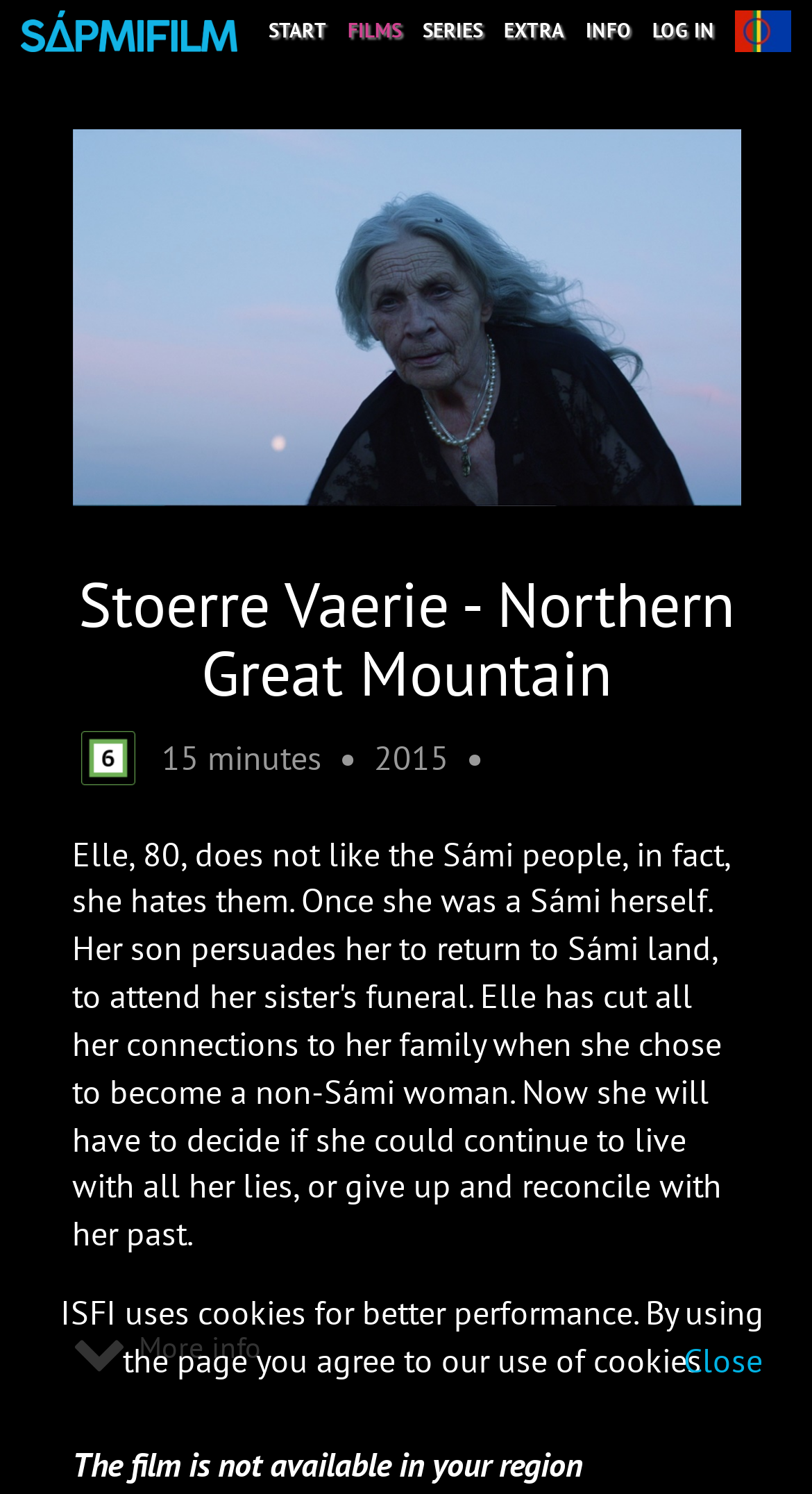Pinpoint the bounding box coordinates of the clickable element needed to complete the instruction: "Click on Sapmifilm". The coordinates should be provided as four float numbers between 0 and 1: [left, top, right, bottom].

[0.026, 0.007, 0.292, 0.035]